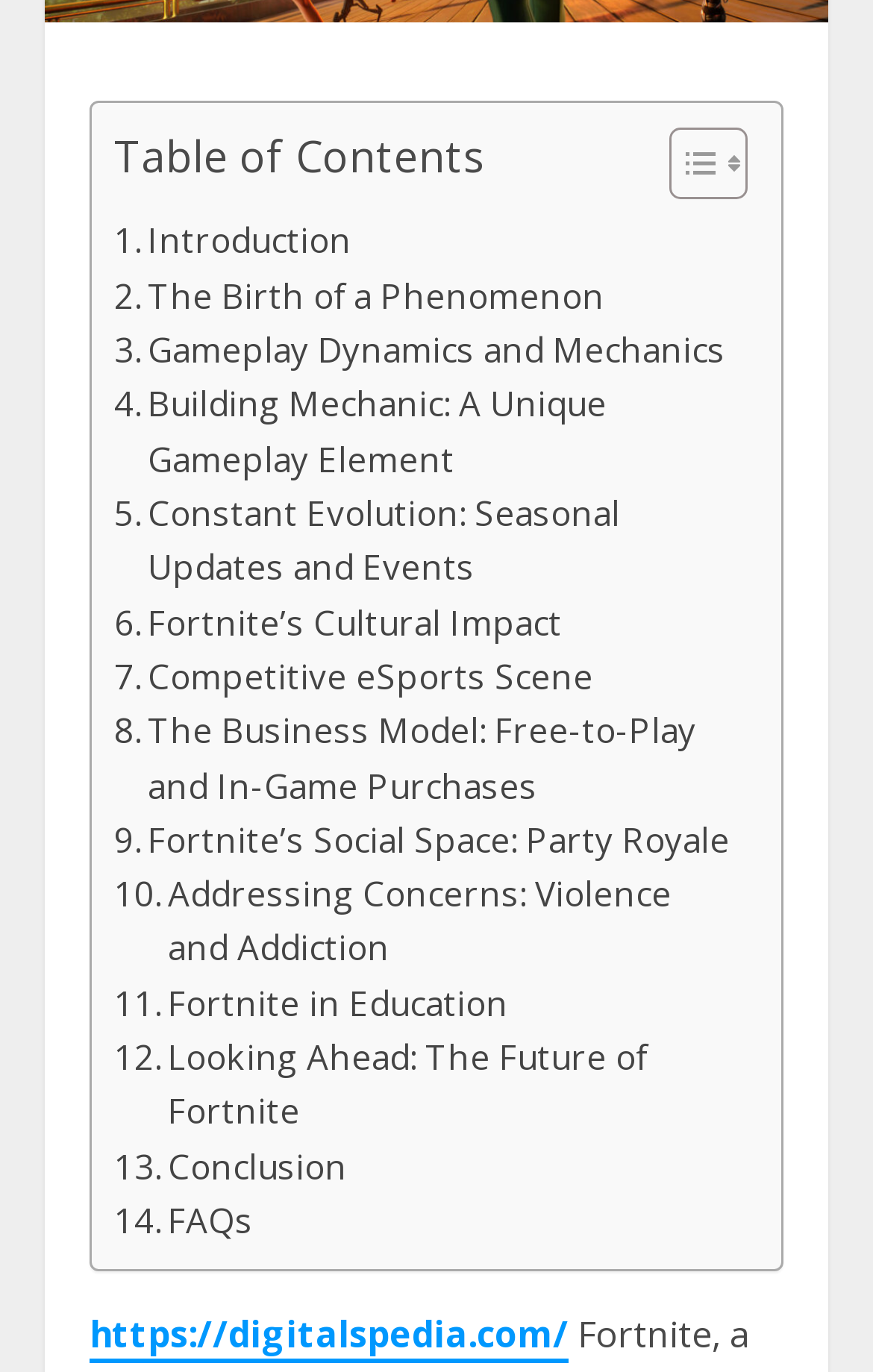Please provide the bounding box coordinates for the UI element as described: "Fortnite’s Social Space: Party Royale". The coordinates must be four floats between 0 and 1, represented as [left, top, right, bottom].

[0.131, 0.592, 0.836, 0.632]